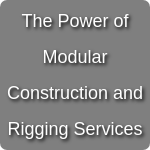Detail the scene shown in the image extensively.

The image features a bold, grey-colored graphic with the text "The Power of Modular Construction and Rigging Services" prominently displayed. The typographic design emphasizes the importance and potential of modular construction techniques and rigging services, suggesting a focus on efficiency and innovation in construction processes. This visual serves as a captivating introduction to a discussion or article on the subject, inviting readers to explore further the benefits and advancements within this field.